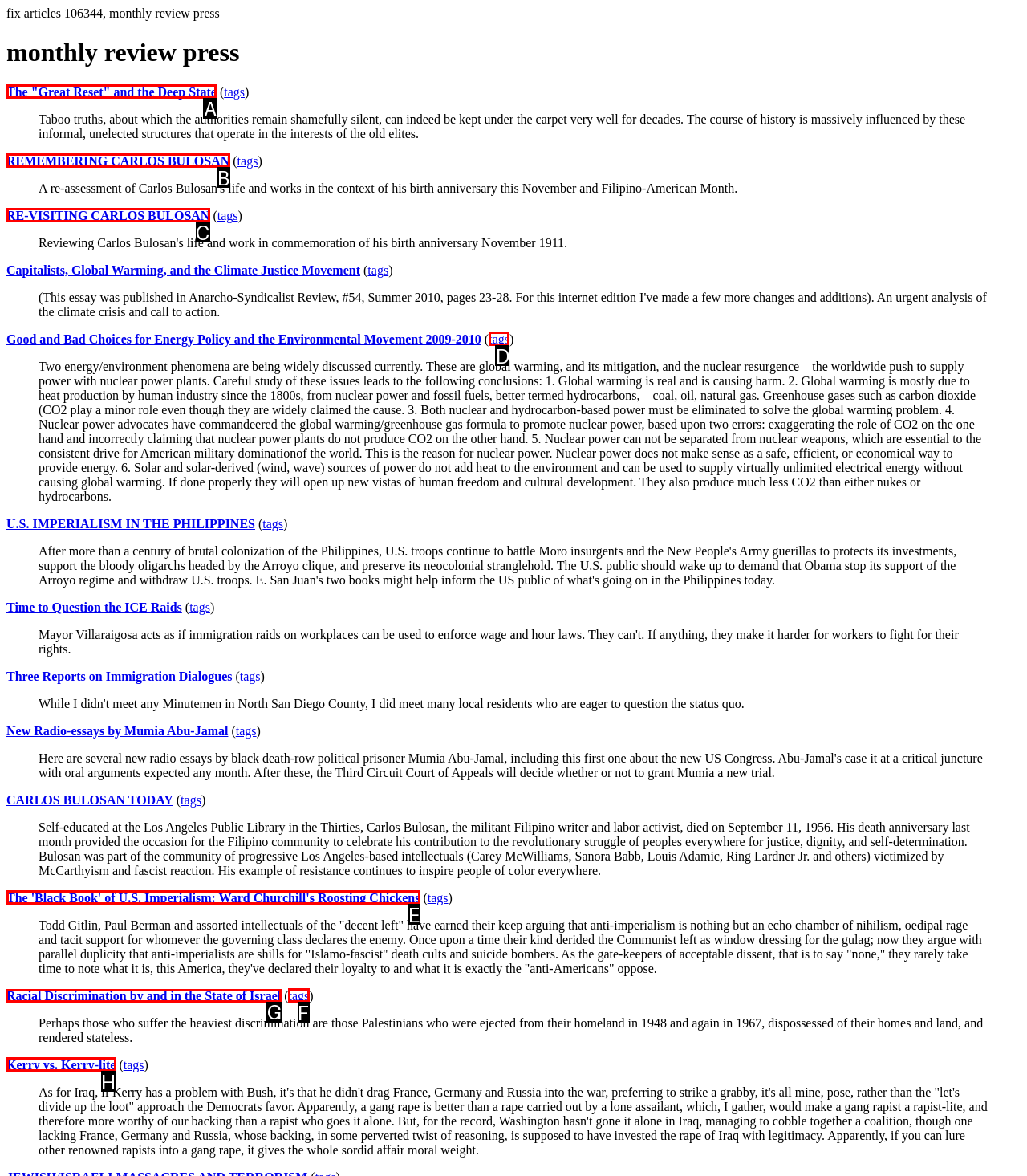Point out which HTML element you should click to fulfill the task: Learn about 'Racial Discrimination by and in the State of Israel'.
Provide the option's letter from the given choices.

G